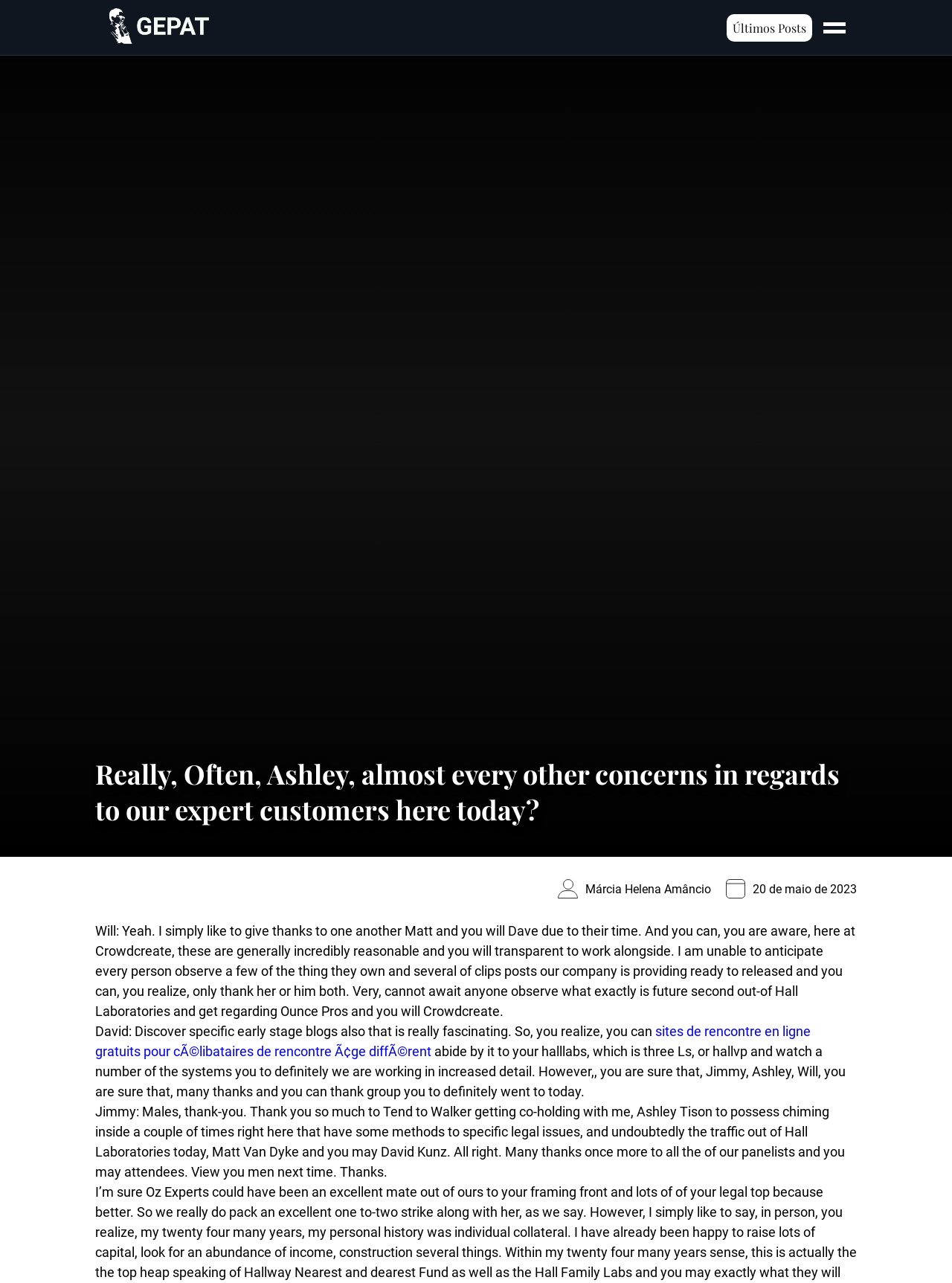Respond to the following question using a concise word or phrase: 
How many images are on the webpage?

3